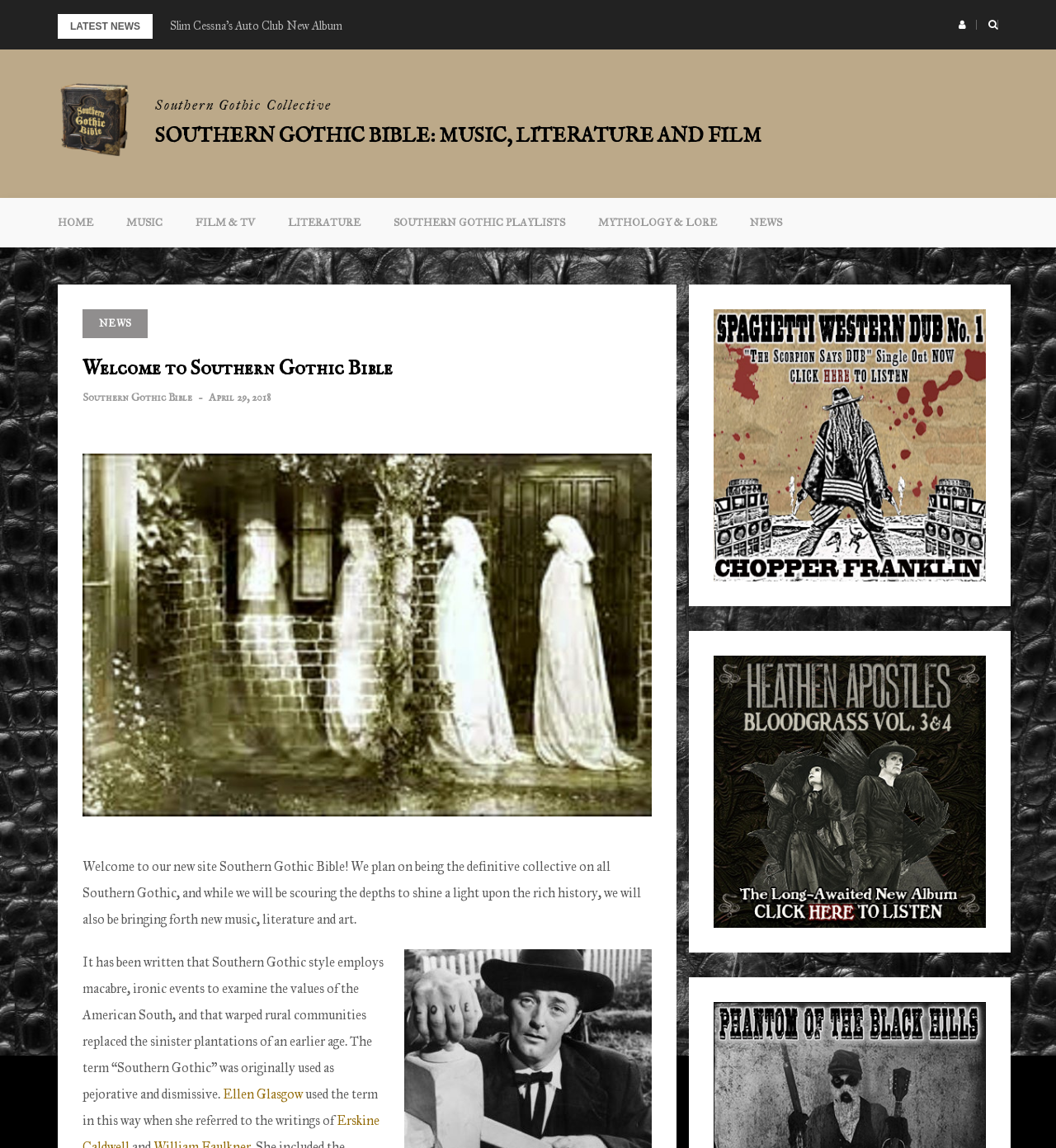Who is mentioned in the webpage as using the term 'Southern Gothic' in a pejorative way?
Please provide a comprehensive answer based on the information in the image.

The webpage mentions that Ellen Glasgow used the term 'Southern Gothic' in a pejorative way when referring to the writings of others.